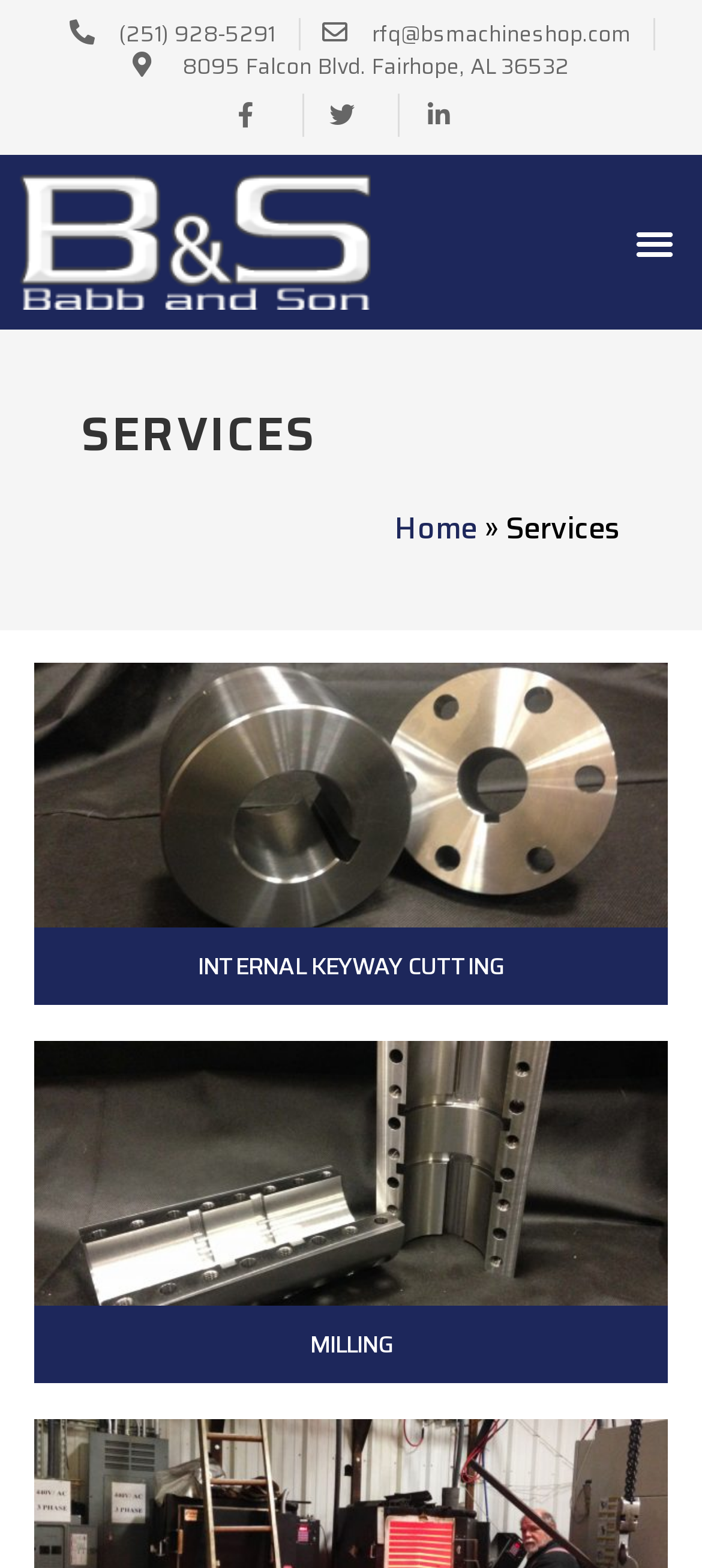What is the address of B&S Machine Shop?
Using the picture, provide a one-word or short phrase answer.

8095 Falcon Blvd. Fairhope, AL 36532